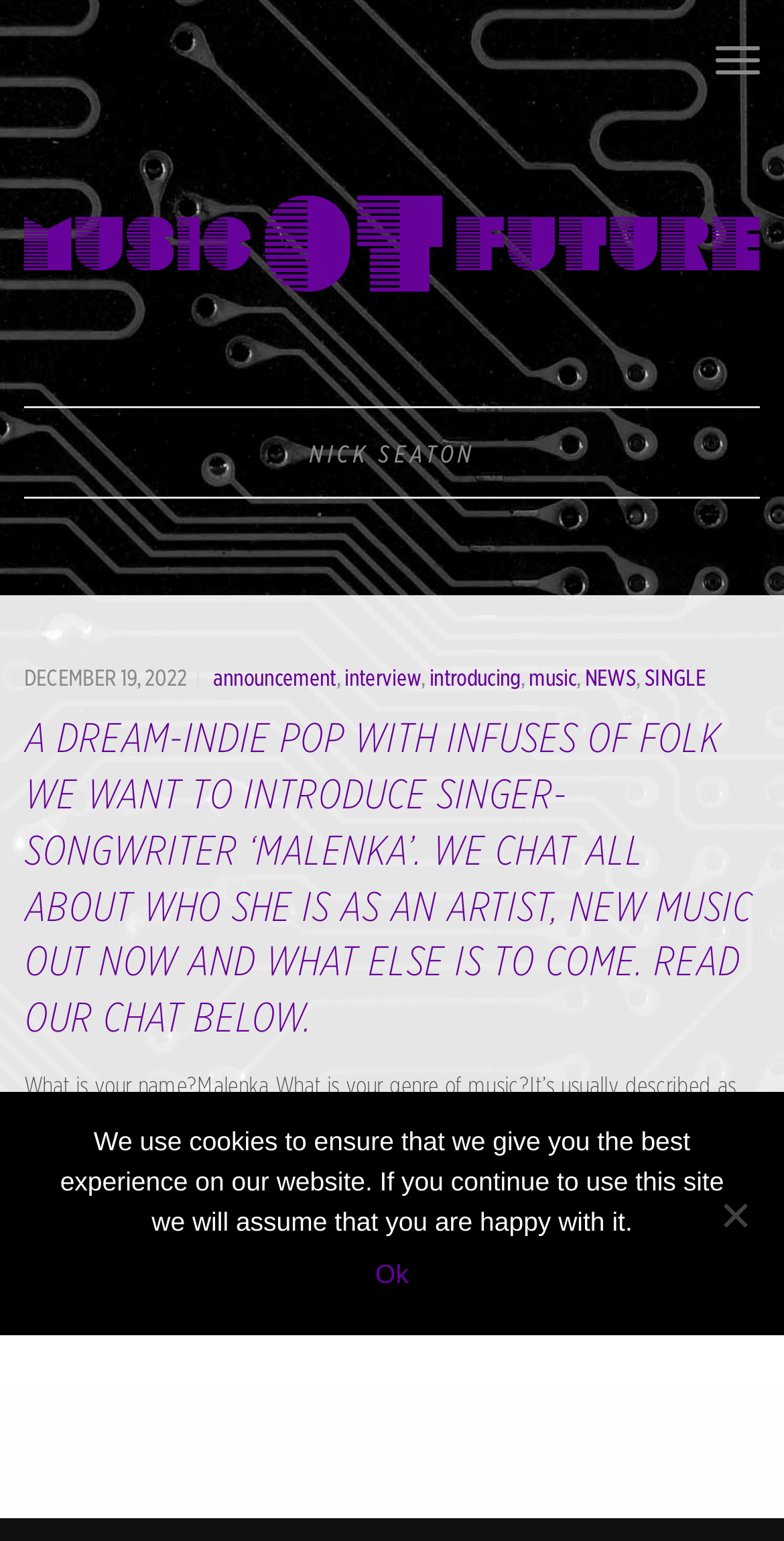Use the details in the image to answer the question thoroughly: 
What is the purpose of the website?

I inferred the purpose of the website by looking at the content of the webpage, which includes an interview with a singer-songwriter and mentions of music, indicating that the website is likely a music blog or news website.